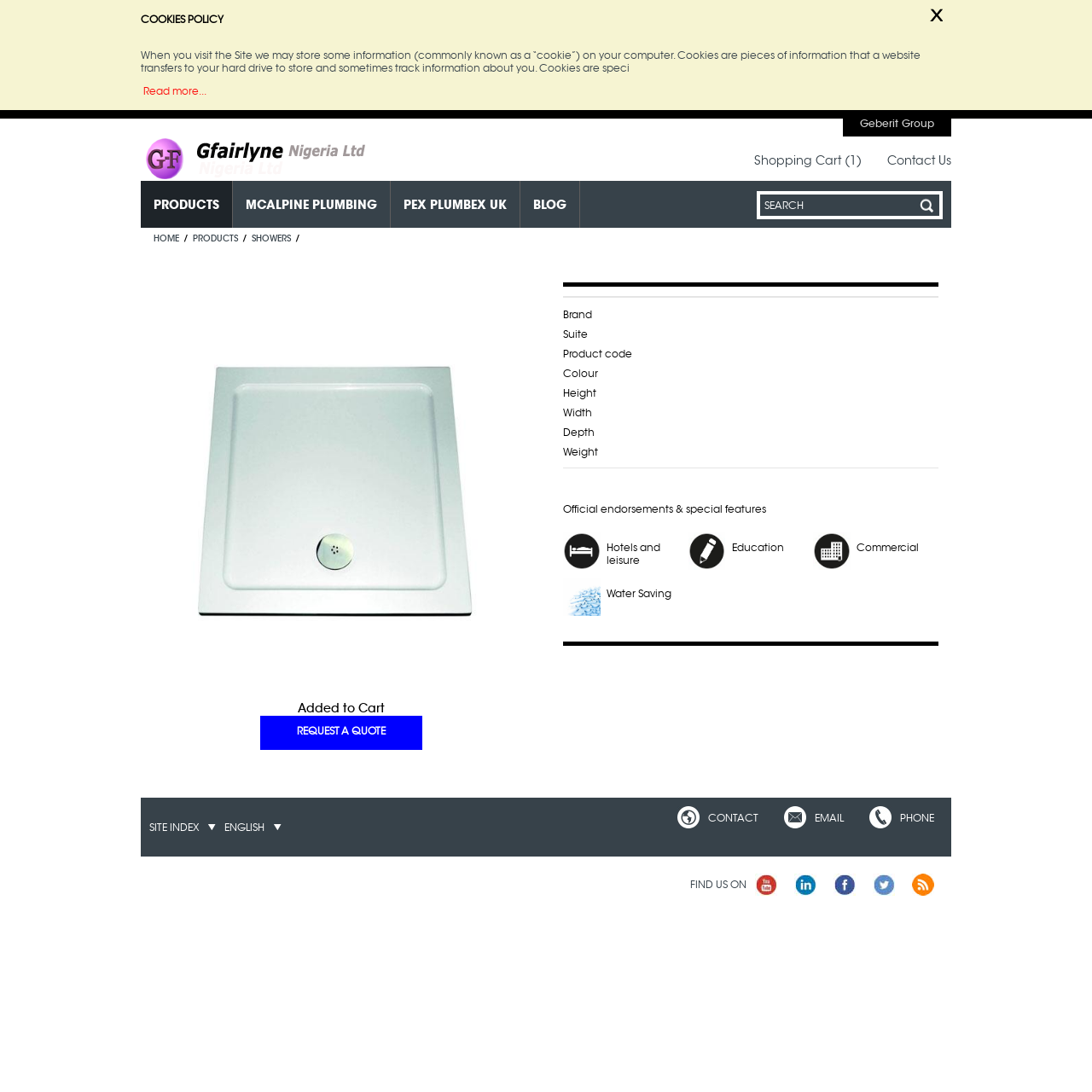Pinpoint the bounding box coordinates for the area that should be clicked to perform the following instruction: "Visit Geberit Group website".

[0.772, 0.101, 0.871, 0.125]